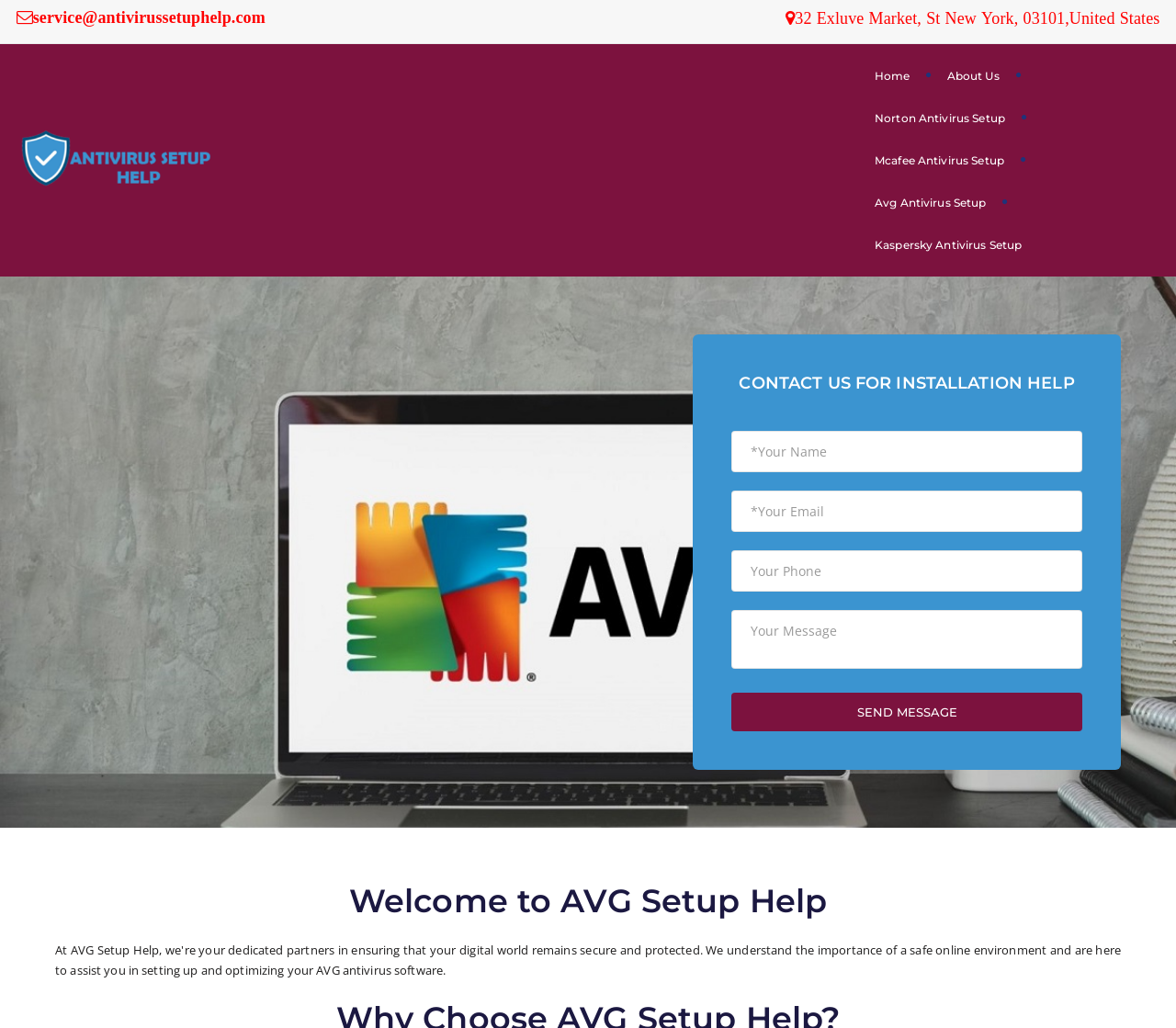Find the bounding box coordinates of the clickable region needed to perform the following instruction: "Read the article about Bitcoin trader engagement". The coordinates should be provided as four float numbers between 0 and 1, i.e., [left, top, right, bottom].

None